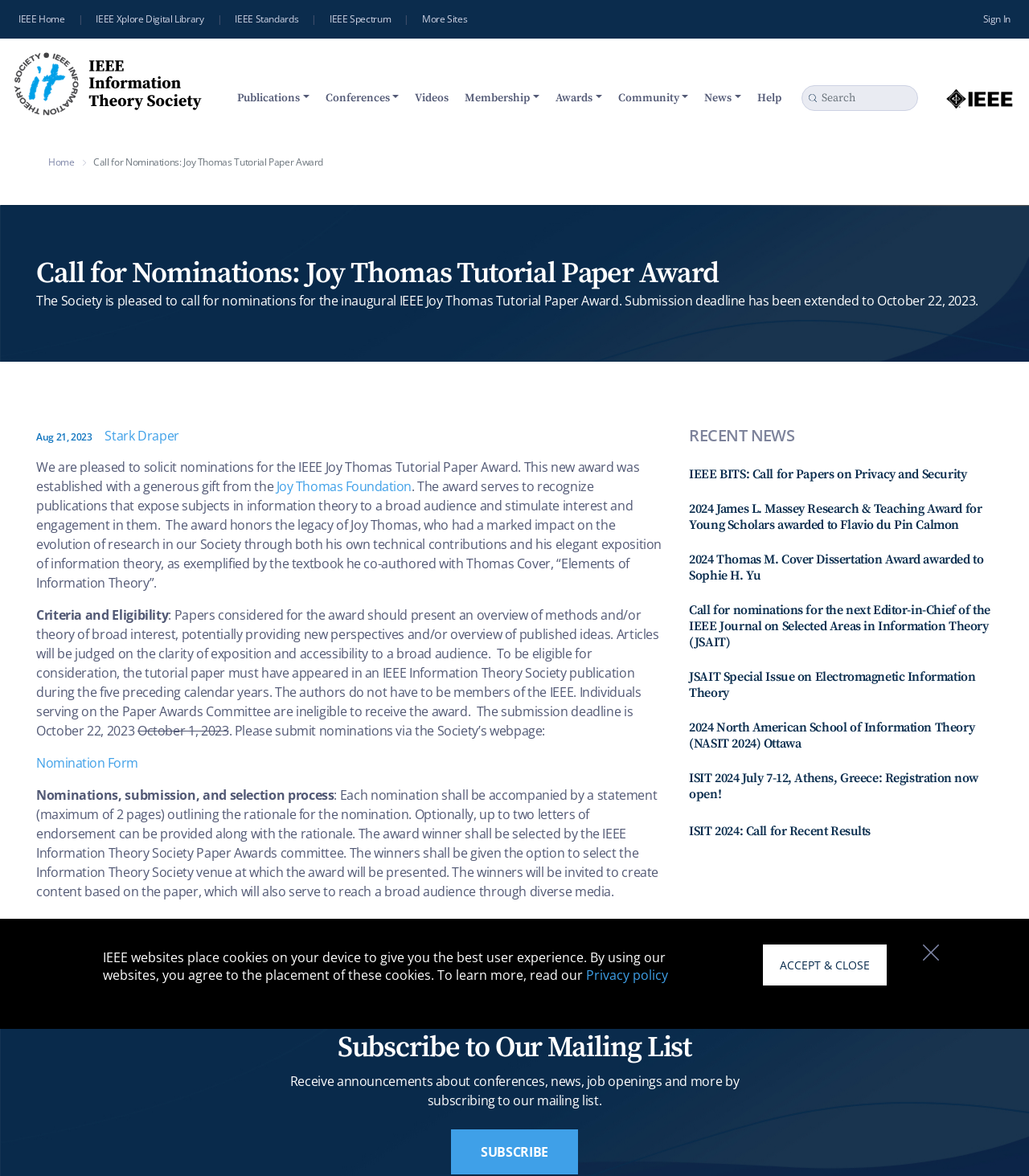How can one submit a nomination?
Answer the question with a thorough and detailed explanation.

I found the answer by reading the main content of the webpage, which provides instructions on how to submit a nomination, stating 'Please submit nominations via the Society’s webpage'.